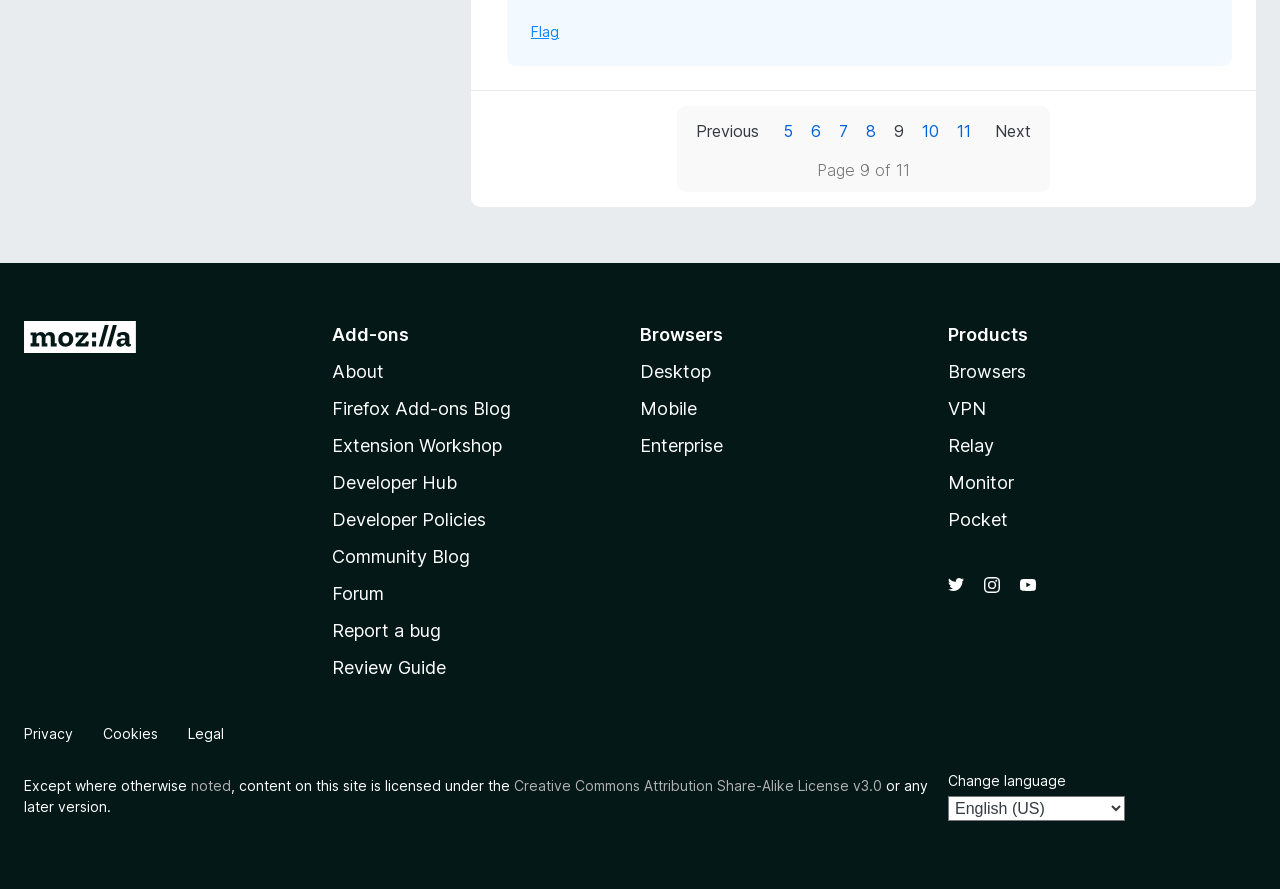What is the current page number?
Refer to the screenshot and answer in one word or phrase.

9